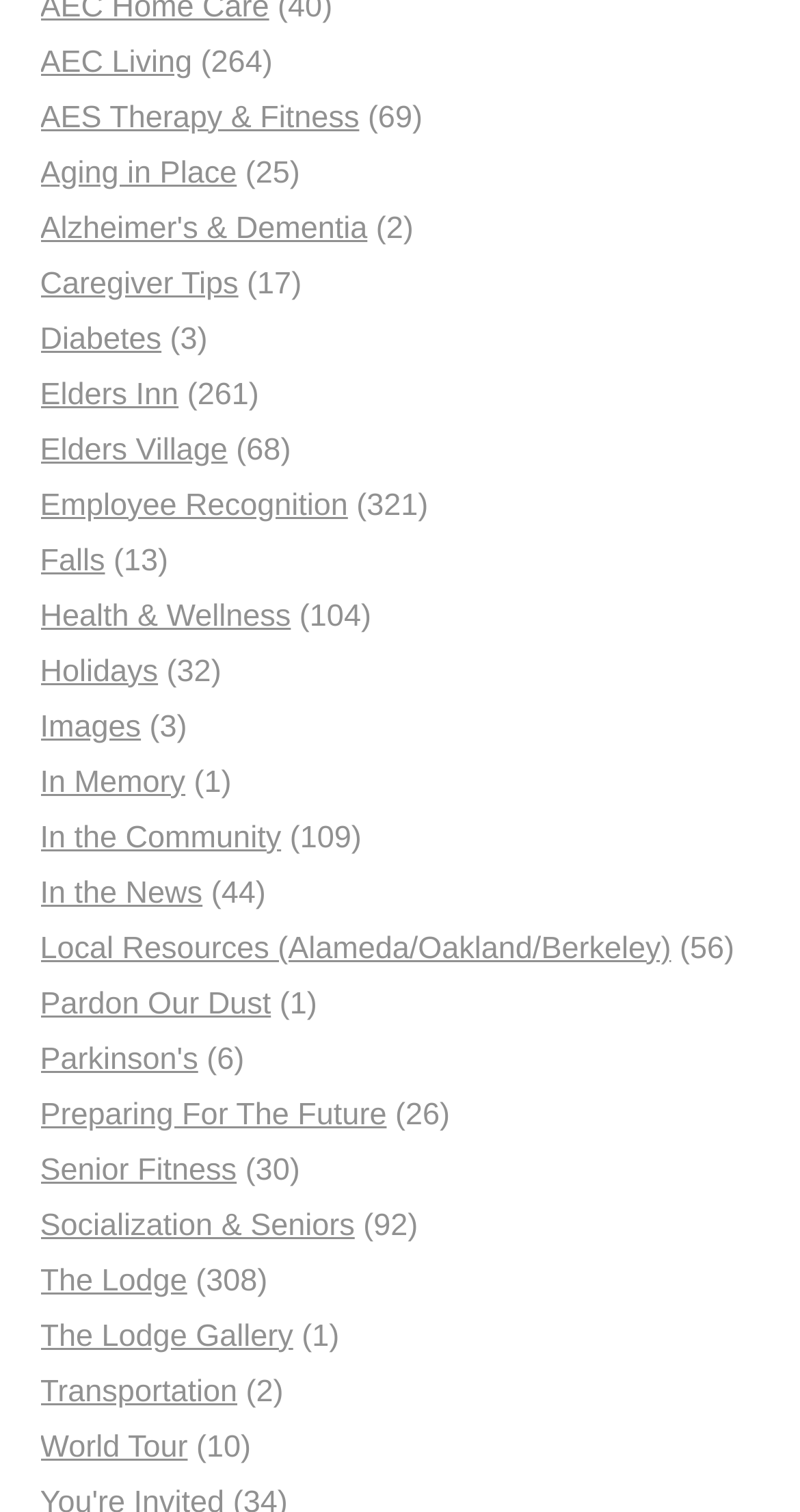Can you specify the bounding box coordinates for the region that should be clicked to fulfill this instruction: "Learn about In the Community".

[0.05, 0.542, 0.351, 0.565]